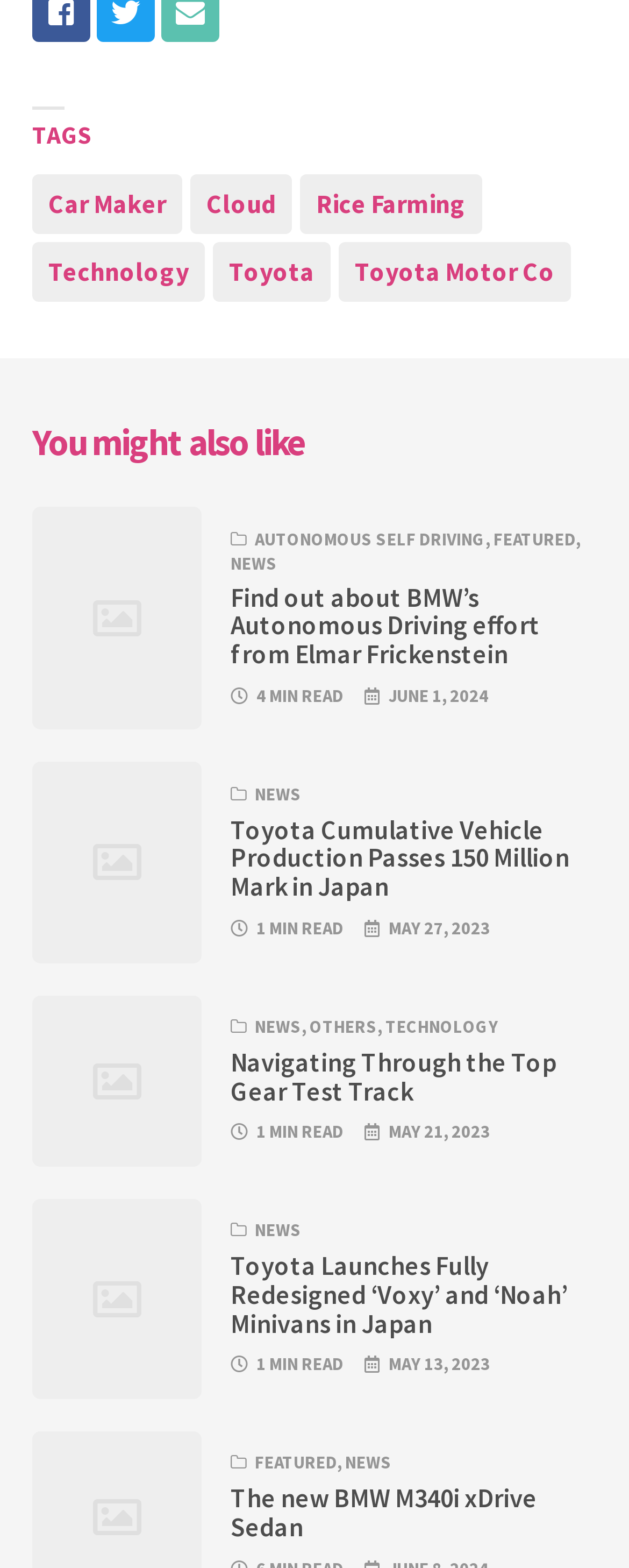Respond with a single word or short phrase to the following question: 
How many articles are on this webpage?

5